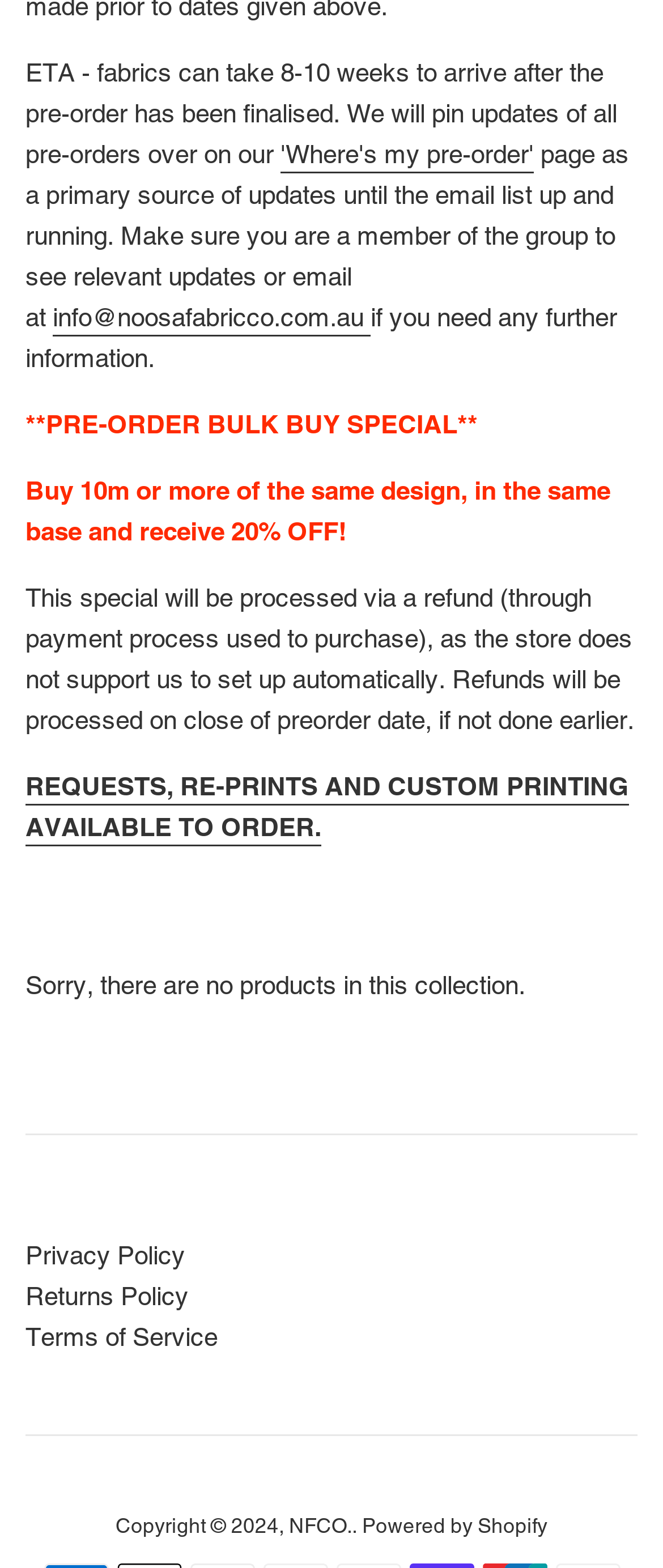Please identify the bounding box coordinates of the element's region that I should click in order to complete the following instruction: "Visit 'DNS Services'". The bounding box coordinates consist of four float numbers between 0 and 1, i.e., [left, top, right, bottom].

None